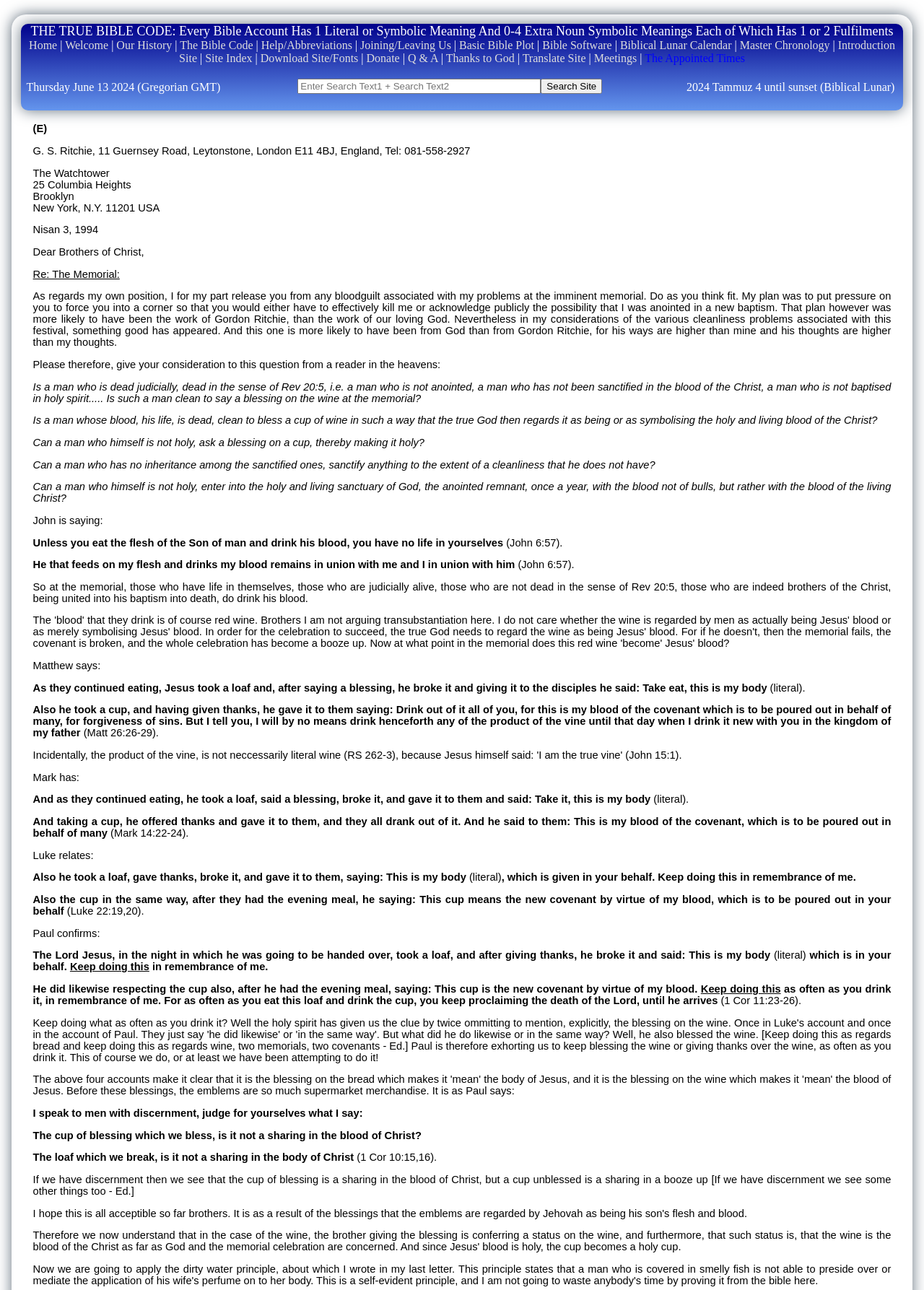Who is the author of the letter?
Observe the image and answer the question with a one-word or short phrase response.

G. S. Ritchie